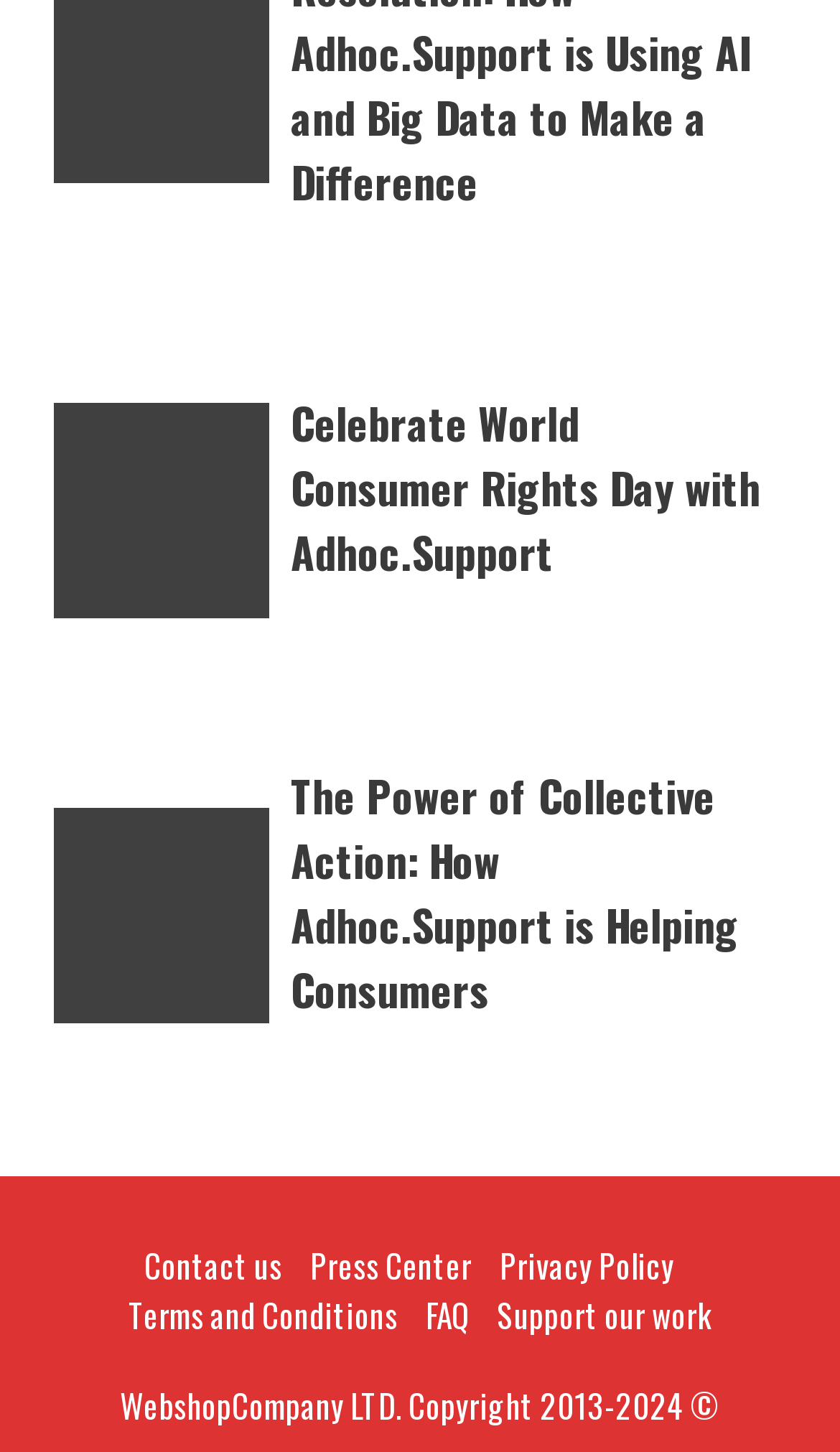Highlight the bounding box of the UI element that corresponds to this description: "Contact us".

[0.172, 0.855, 0.336, 0.888]